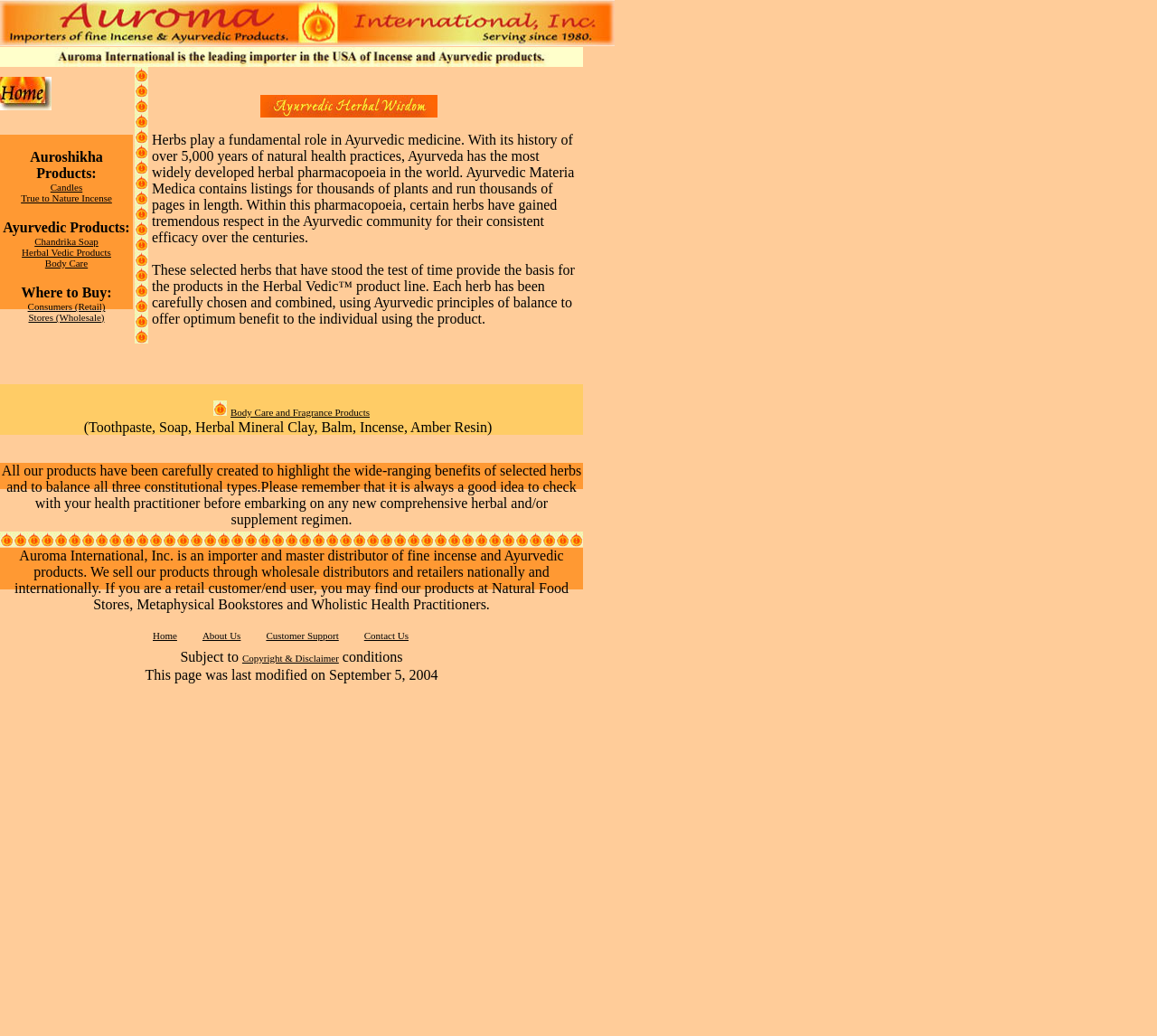Please determine the bounding box coordinates of the section I need to click to accomplish this instruction: "Click the 'About Us' link".

[0.175, 0.608, 0.208, 0.619]